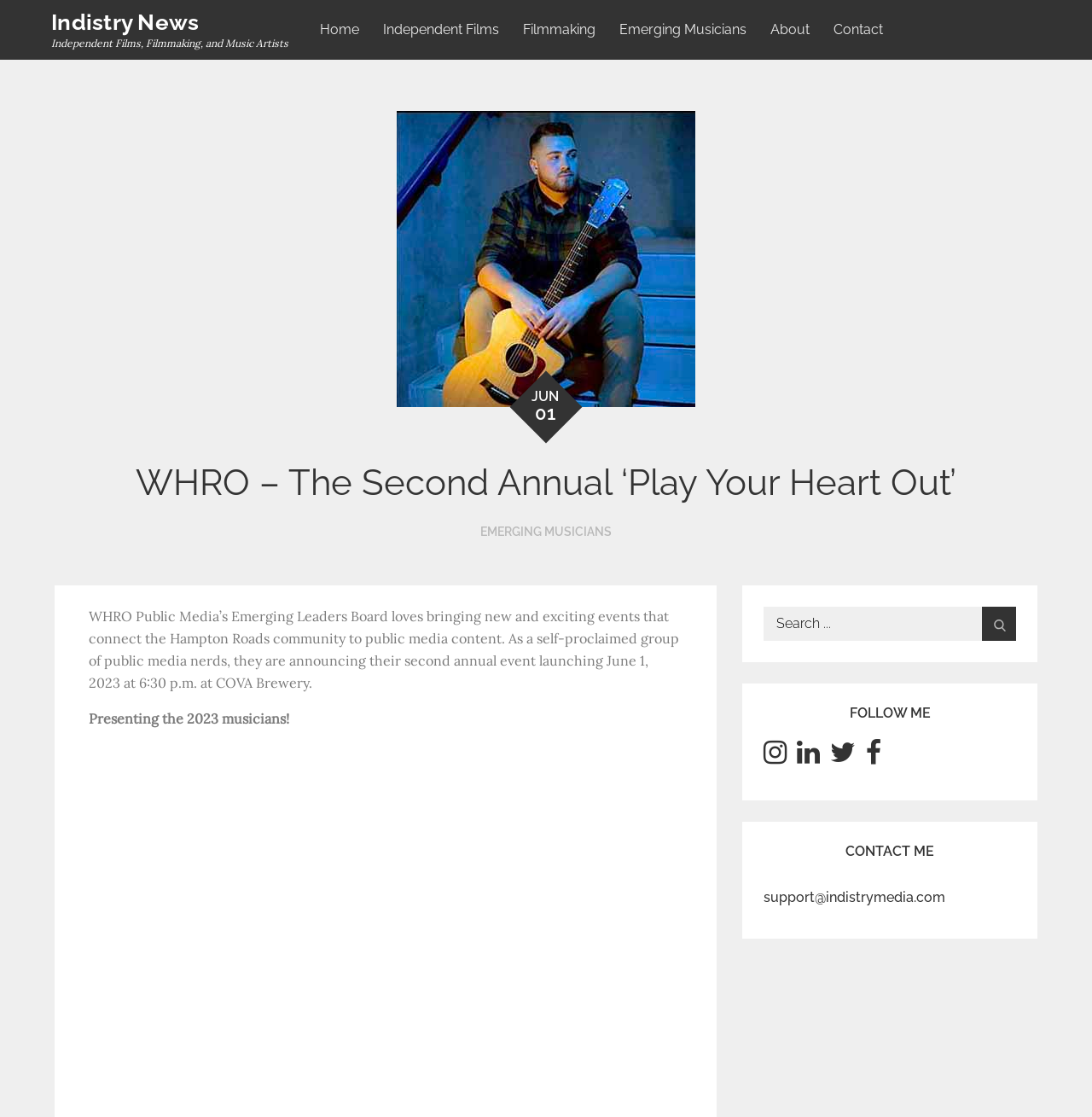Please reply to the following question using a single word or phrase: 
What can be found in the top navigation menu?

Home, Independent Films, Filmmaking, Emerging Musicians, About, Contact